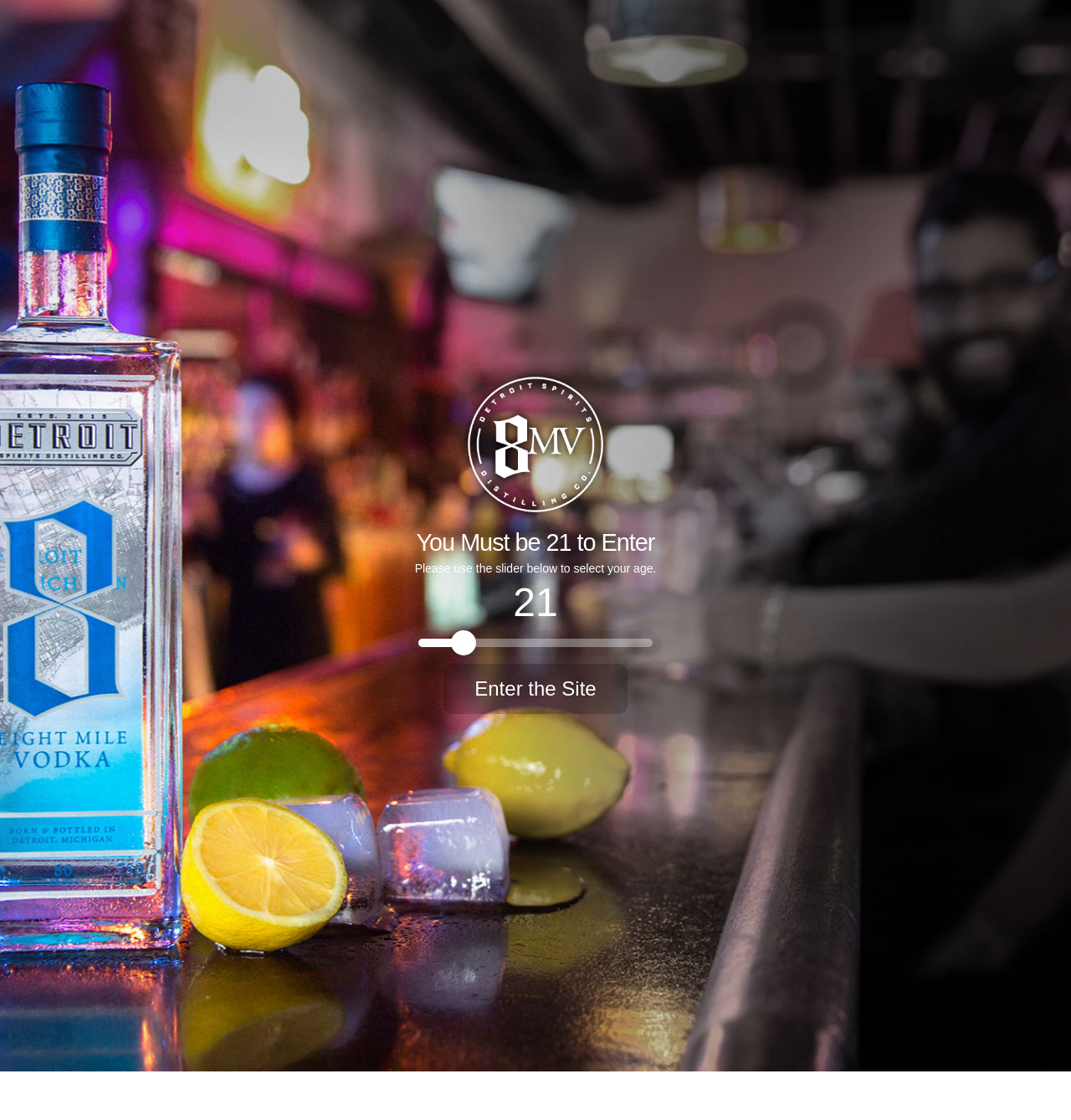What is the city where 8 Mile Vodka is born?
Your answer should be a single word or phrase derived from the screenshot.

Detroit